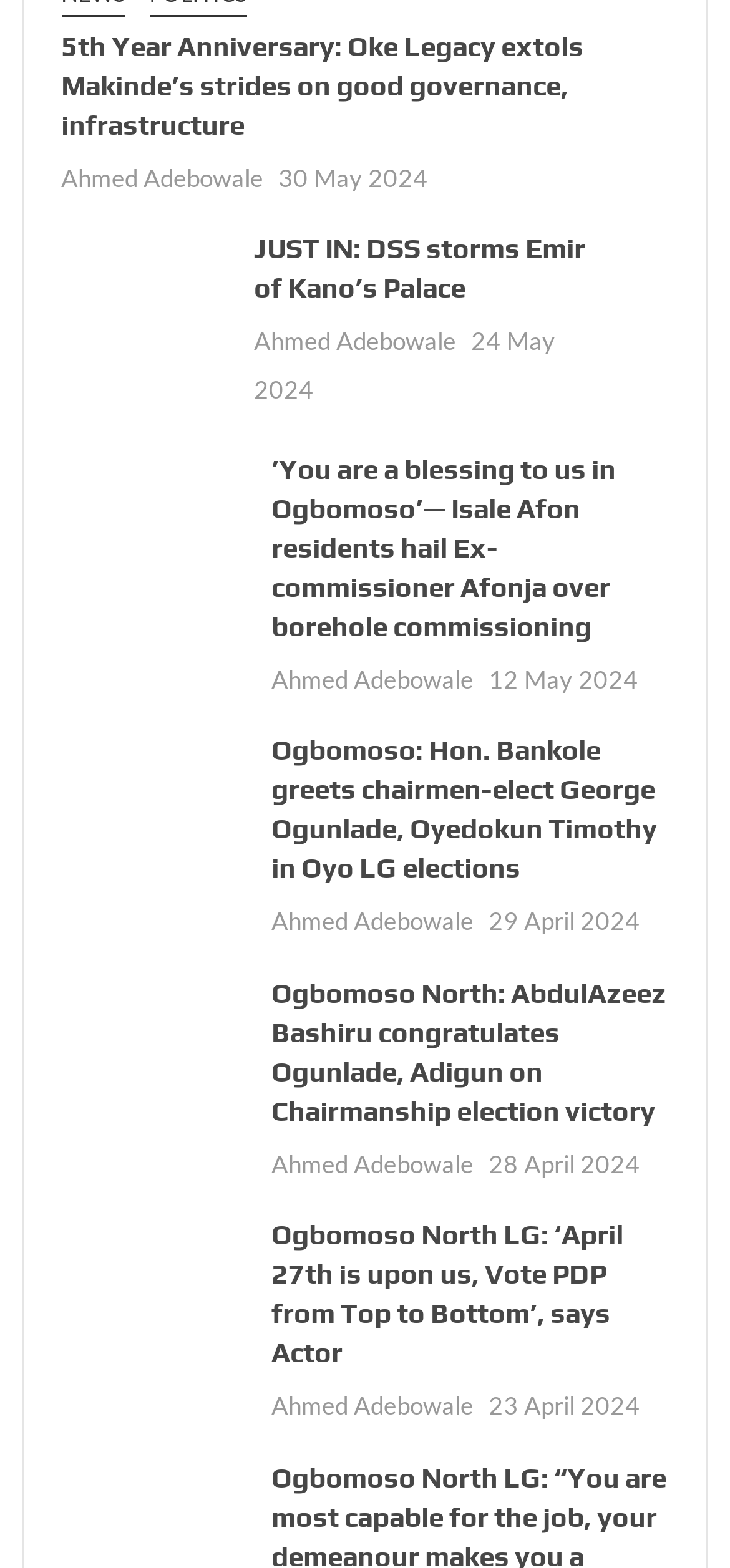Identify the bounding box coordinates necessary to click and complete the given instruction: "Read the news about 5th Year Anniversary".

[0.084, 0.016, 0.916, 0.091]